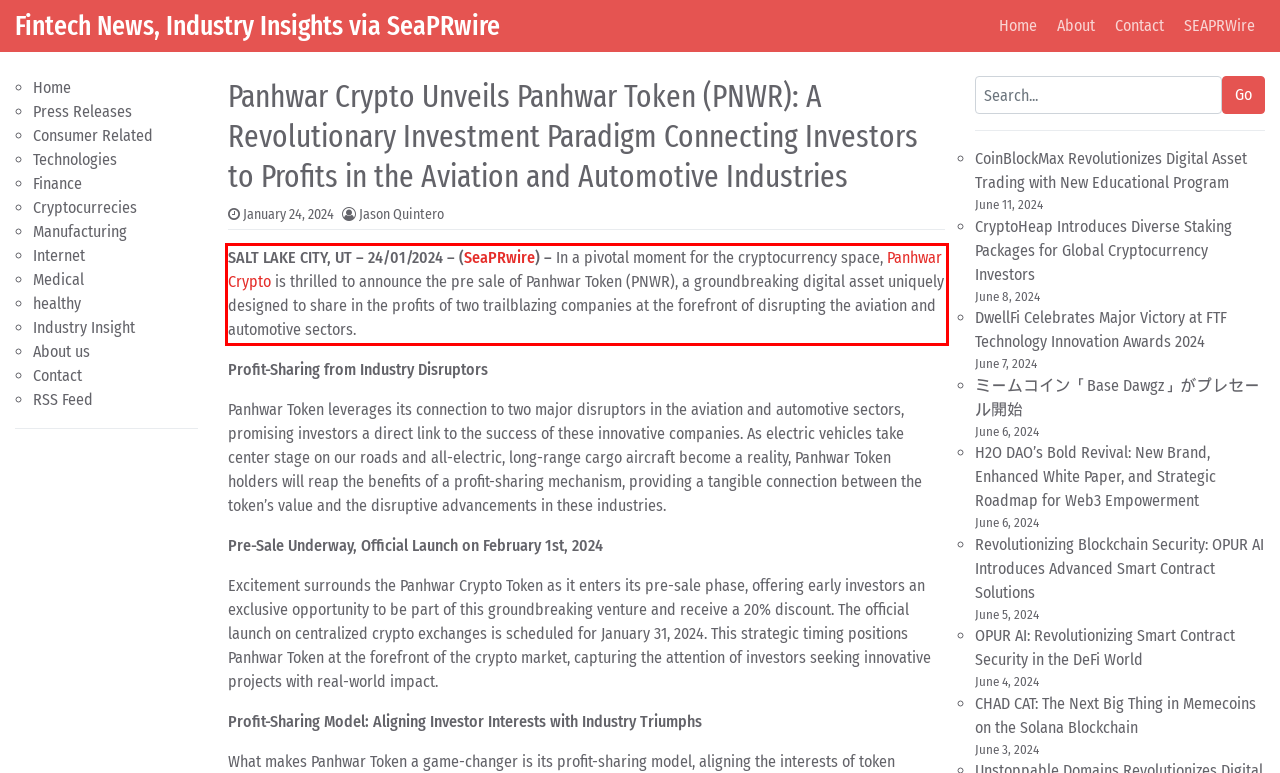Given a screenshot of a webpage containing a red bounding box, perform OCR on the text within this red bounding box and provide the text content.

SALT LAKE CITY, UT – 24/01/2024 – (SeaPRwire) – In a pivotal moment for the cryptocurrency space, Panhwar Crypto is thrilled to announce the pre sale of Panhwar Token (PNWR), a groundbreaking digital asset uniquely designed to share in the profits of two trailblazing companies at the forefront of disrupting the aviation and automotive sectors.